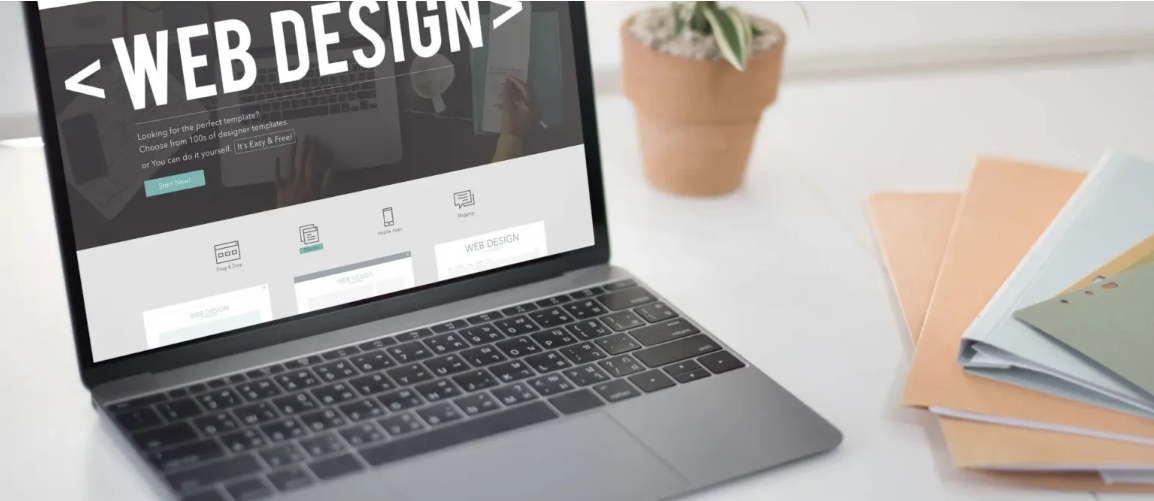What is placed near the laptop? Refer to the image and provide a one-word or short phrase answer.

Potted plant and notebooks